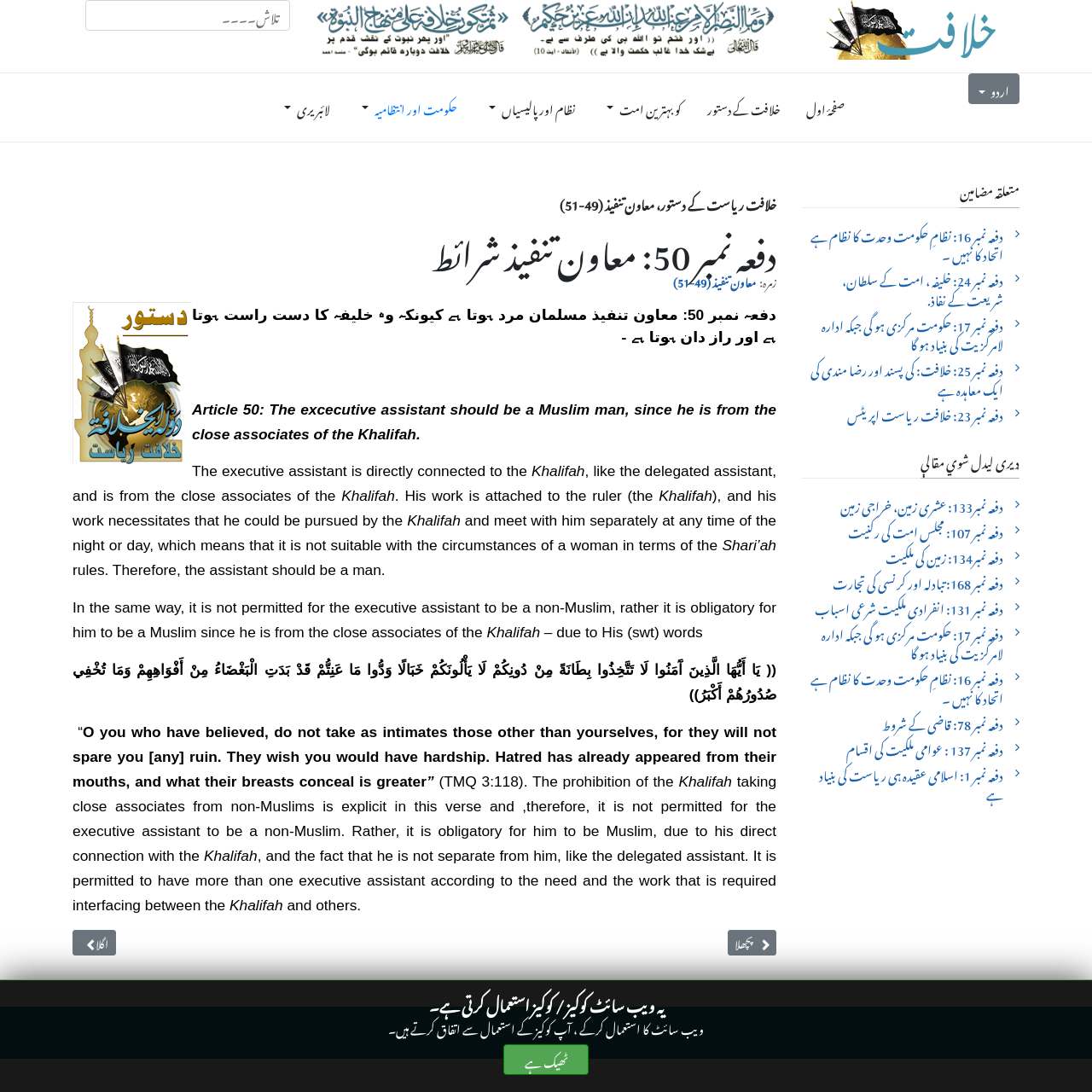What is the language of the webpage?
Utilize the image to construct a detailed and well-explained answer.

The language of the webpage can be determined by looking at the text content of the webpage, which is written in Urdu script and contains Urdu words and phrases.